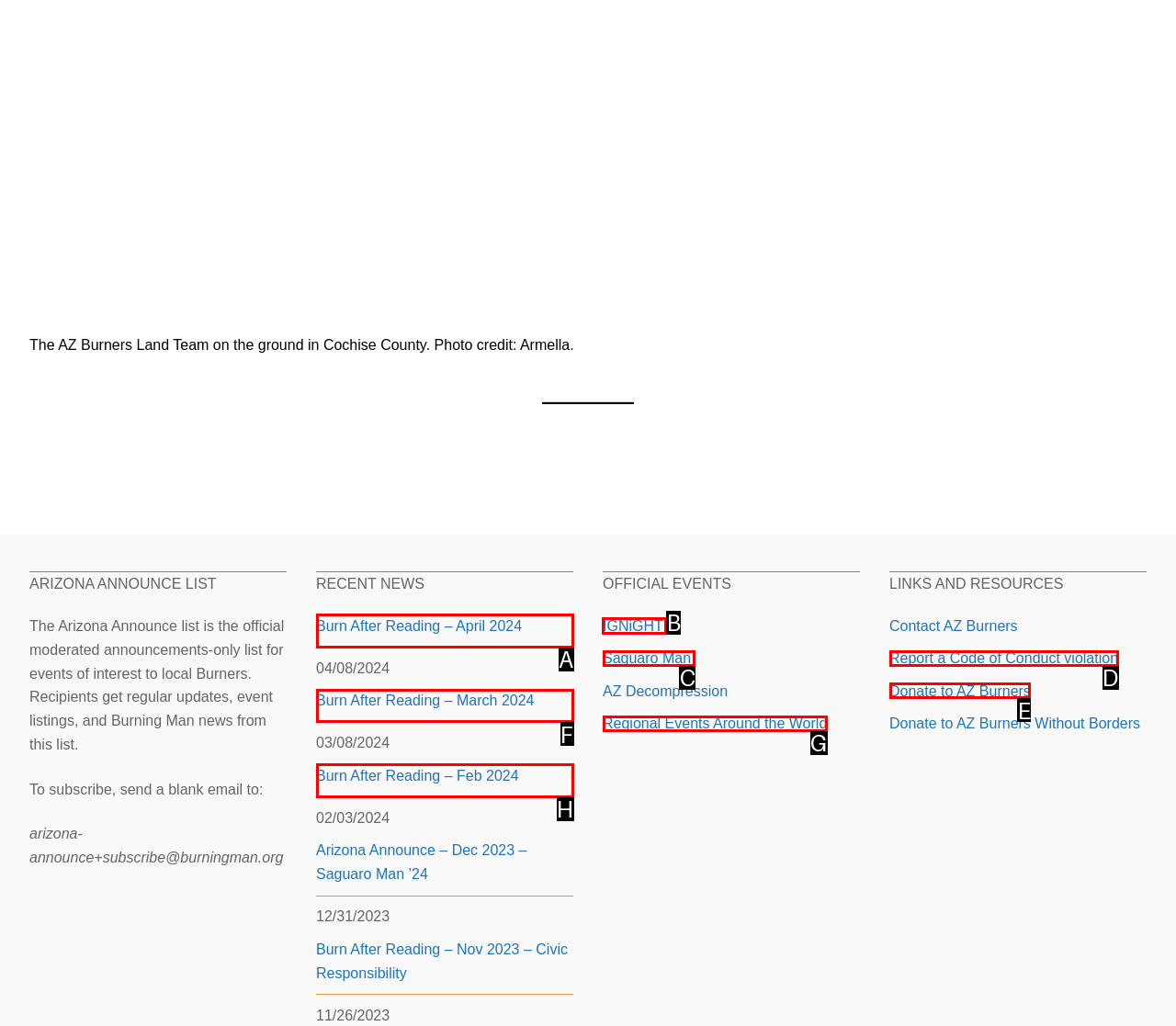Pick the option that should be clicked to perform the following task: Learn more about IGNiGHT
Answer with the letter of the selected option from the available choices.

B